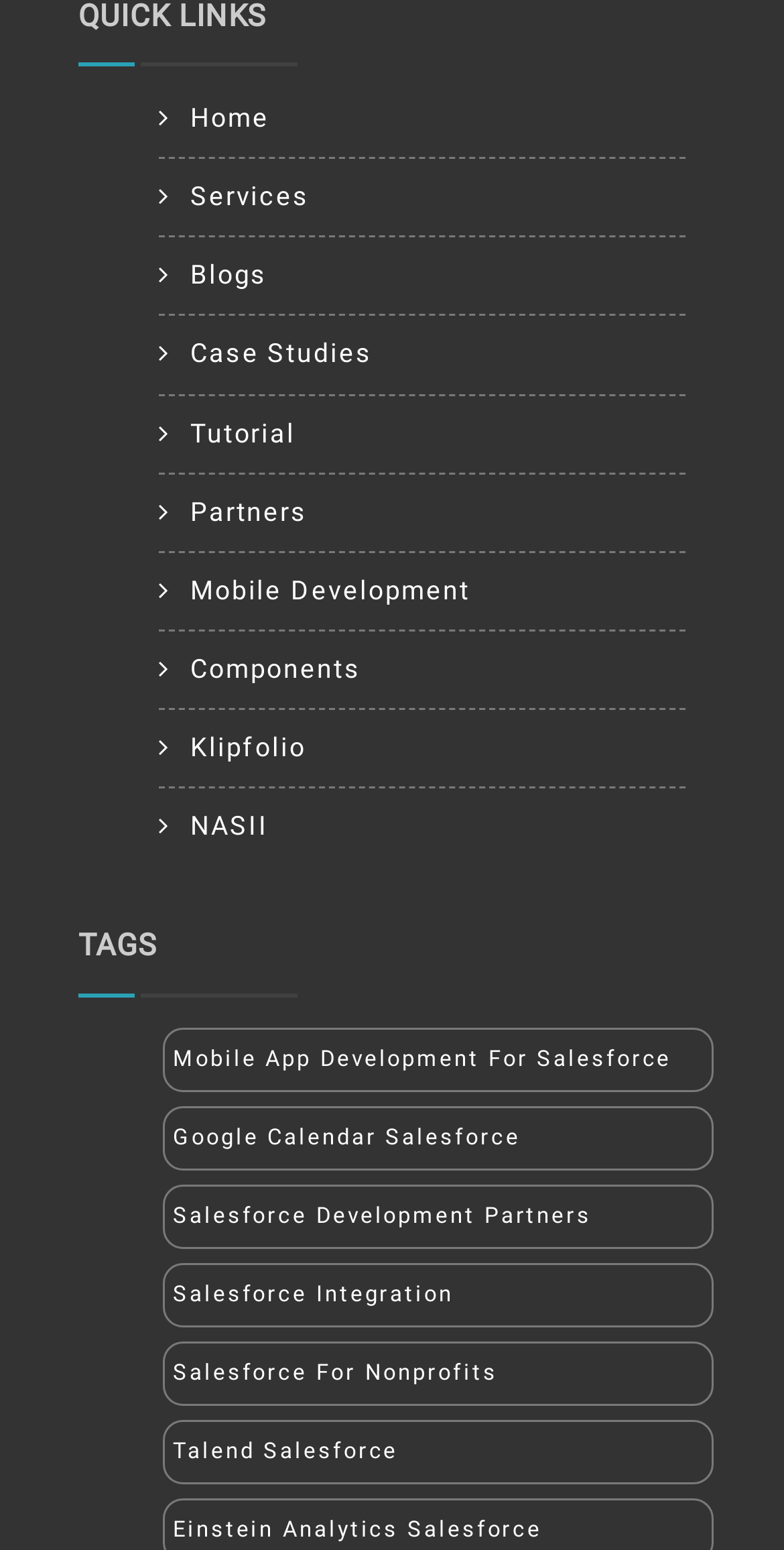Highlight the bounding box of the UI element that corresponds to this description: "Mobile App Development For Salesforce".

[0.21, 0.664, 0.928, 0.742]